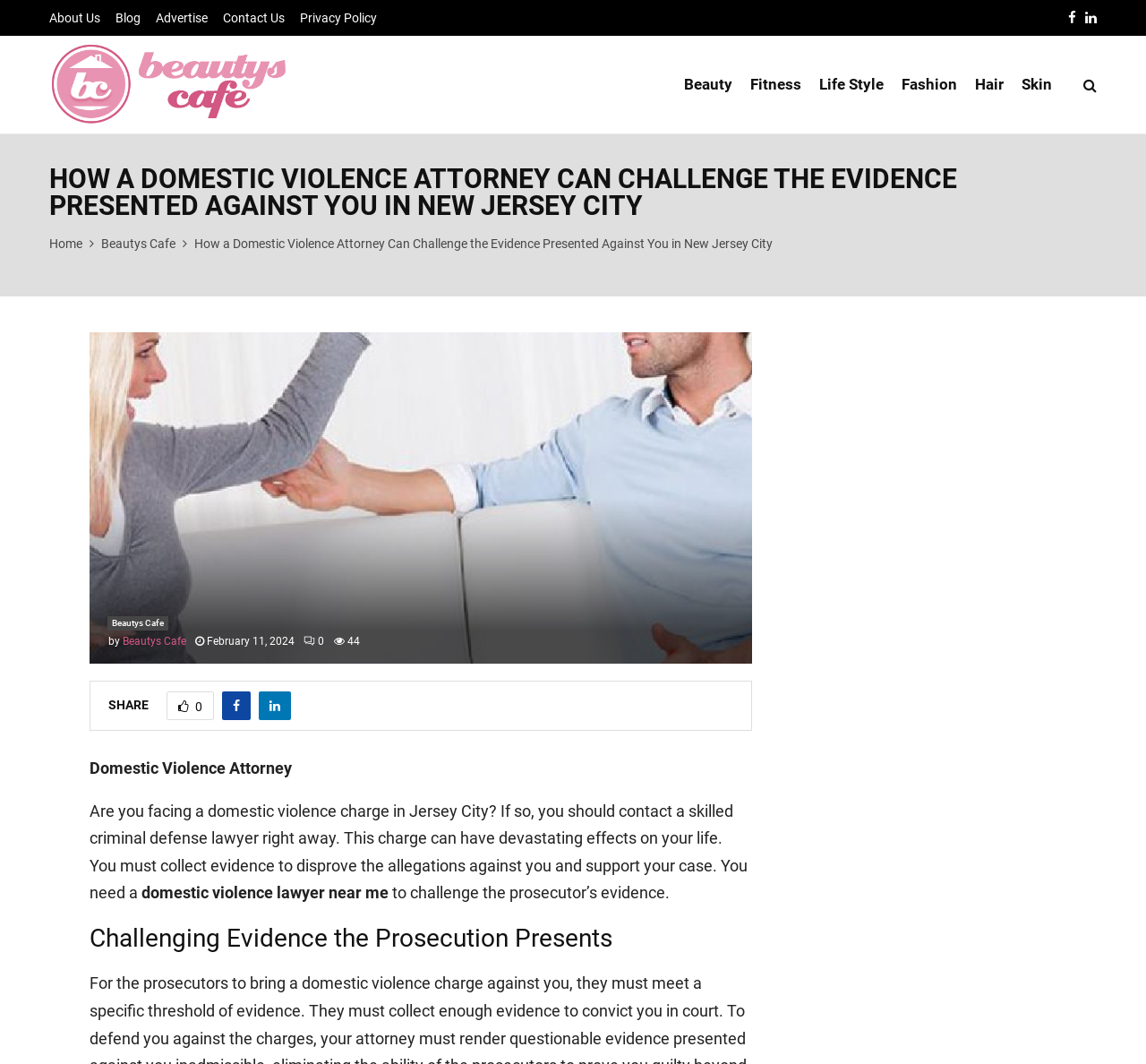Please determine the bounding box coordinates of the element's region to click for the following instruction: "Click Contact Us".

[0.195, 0.004, 0.248, 0.029]